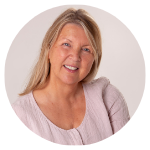Please give a succinct answer using a single word or phrase:
What is the background of the image?

Neutral